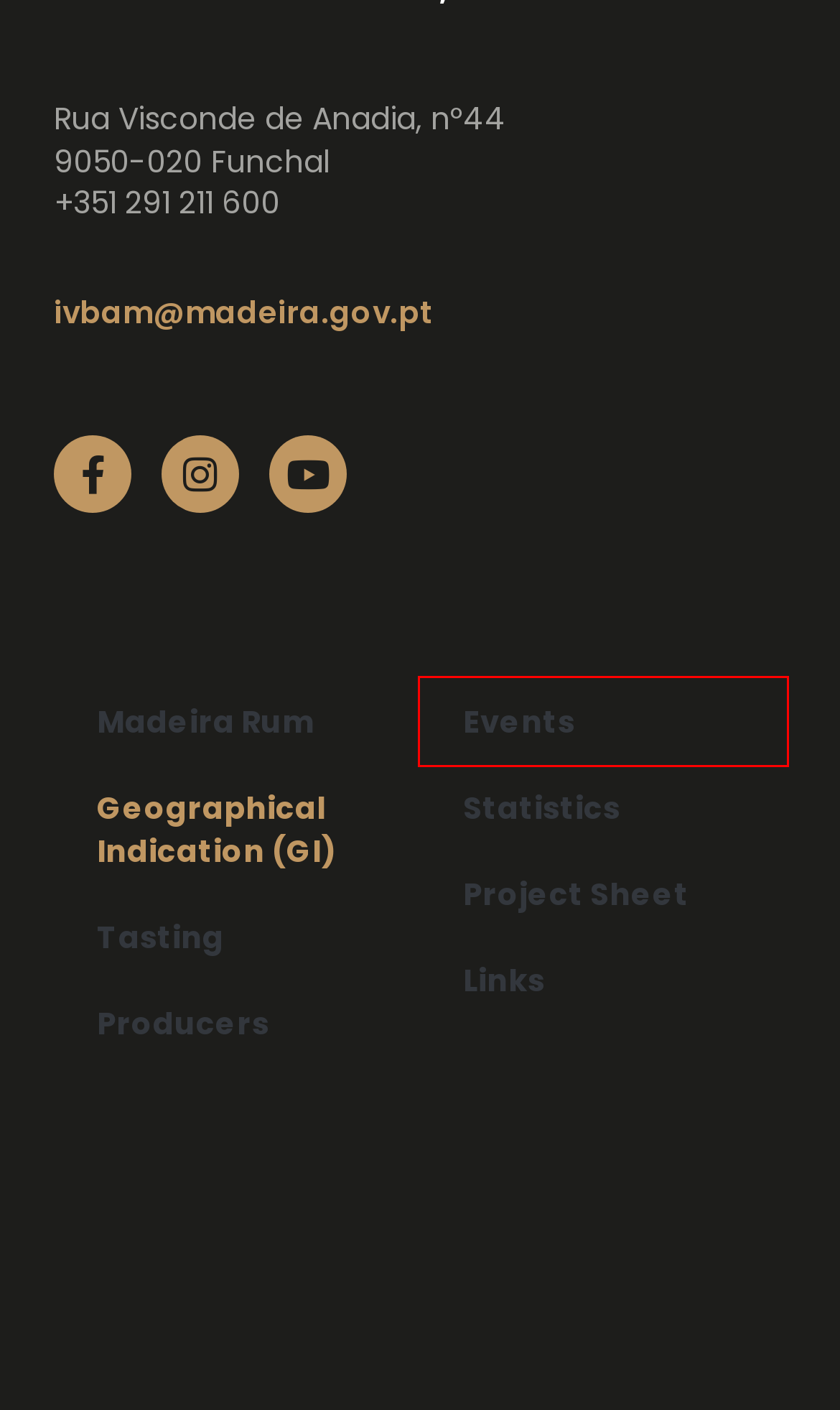Given a screenshot of a webpage with a red bounding box highlighting a UI element, choose the description that best corresponds to the new webpage after clicking the element within the red bounding box. Here are your options:
A. Statistics - Madeira Rum
B. Accessibility and Usability Declaration - Madeira Rum
C. Project sheet - Madeira Rum
D. Links - Madeira Rum
E. Producers – Madeira Rum
F. Madeira Rum
G. Events – Madeira Rum
H. Madeira Rum - Madeira Rum

G